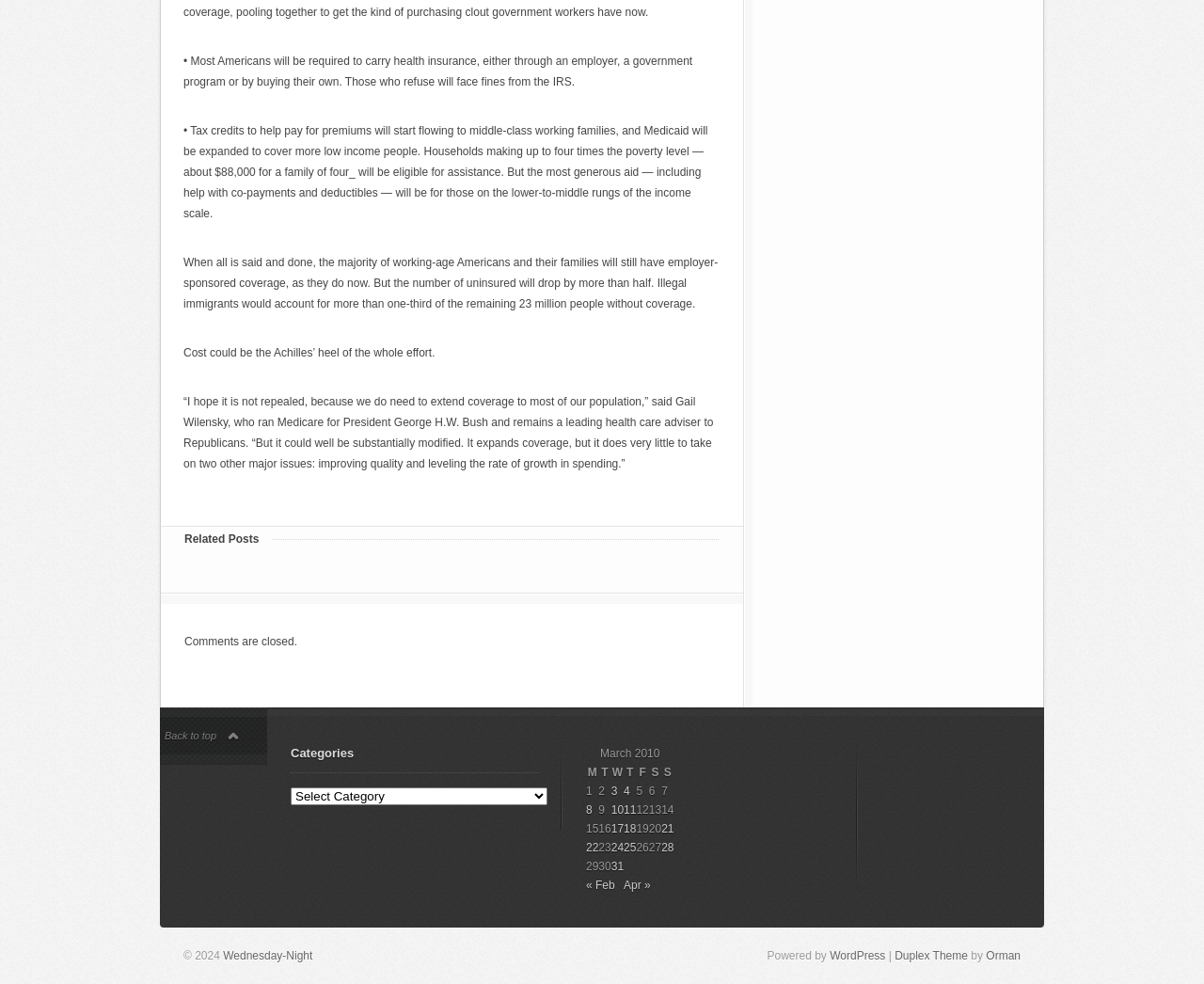Provide the bounding box coordinates for the UI element described in this sentence: "Wednesday-Night". The coordinates should be four float values between 0 and 1, i.e., [left, top, right, bottom].

[0.185, 0.965, 0.26, 0.978]